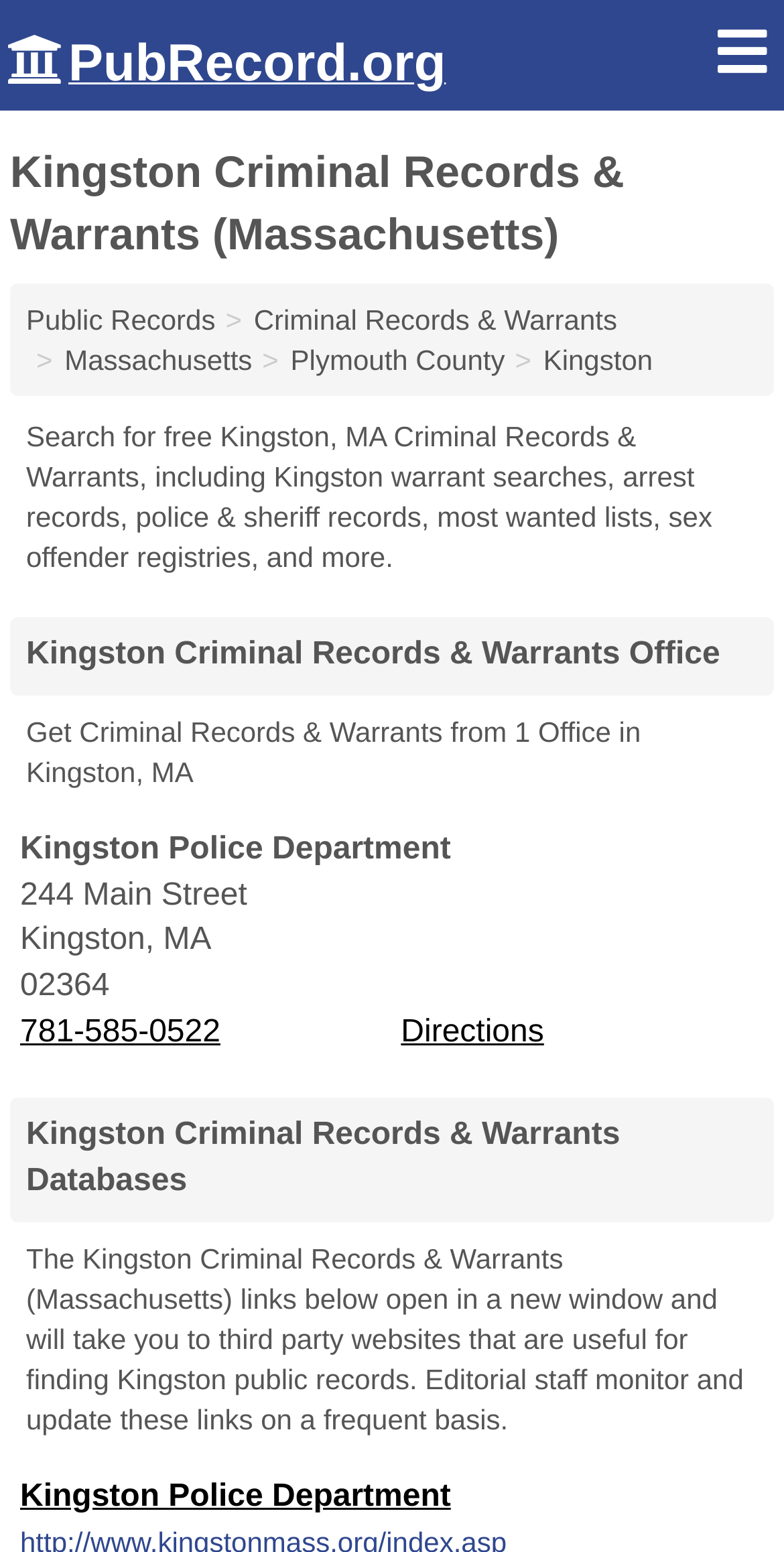Please use the details from the image to answer the following question comprehensively:
What is the purpose of the links provided in the webpage?

The webpage provides links to third-party websites that are useful for finding Kingston public records, as stated in the text 'The Kingston Criminal Records & Warrants (Massachusetts) links below open in a new window and will take you to third party websites that are useful for finding Kingston public records'.